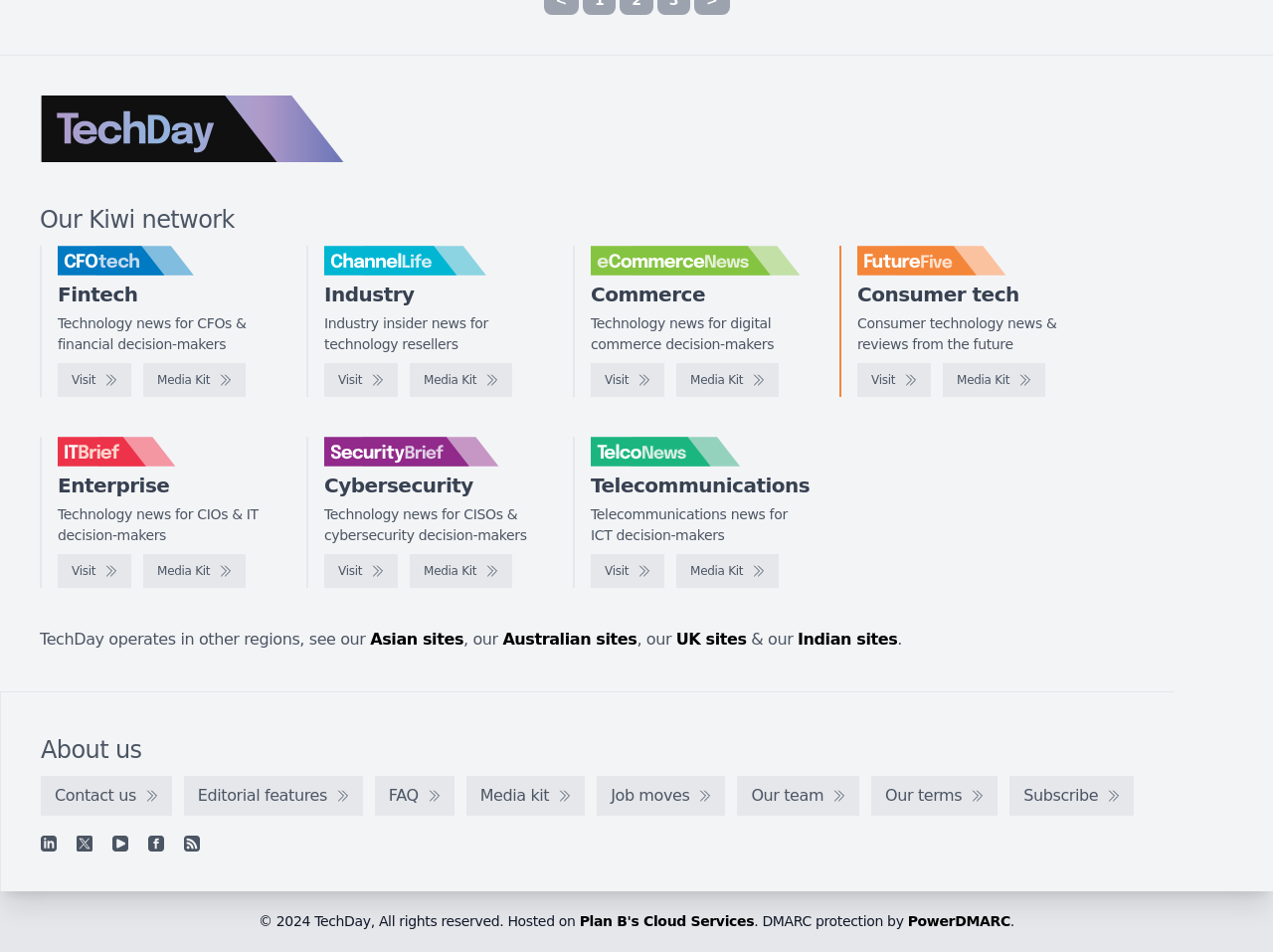Give a short answer using one word or phrase for the question:
What is the category of news for CFOs and financial decision-makers?

Fintech